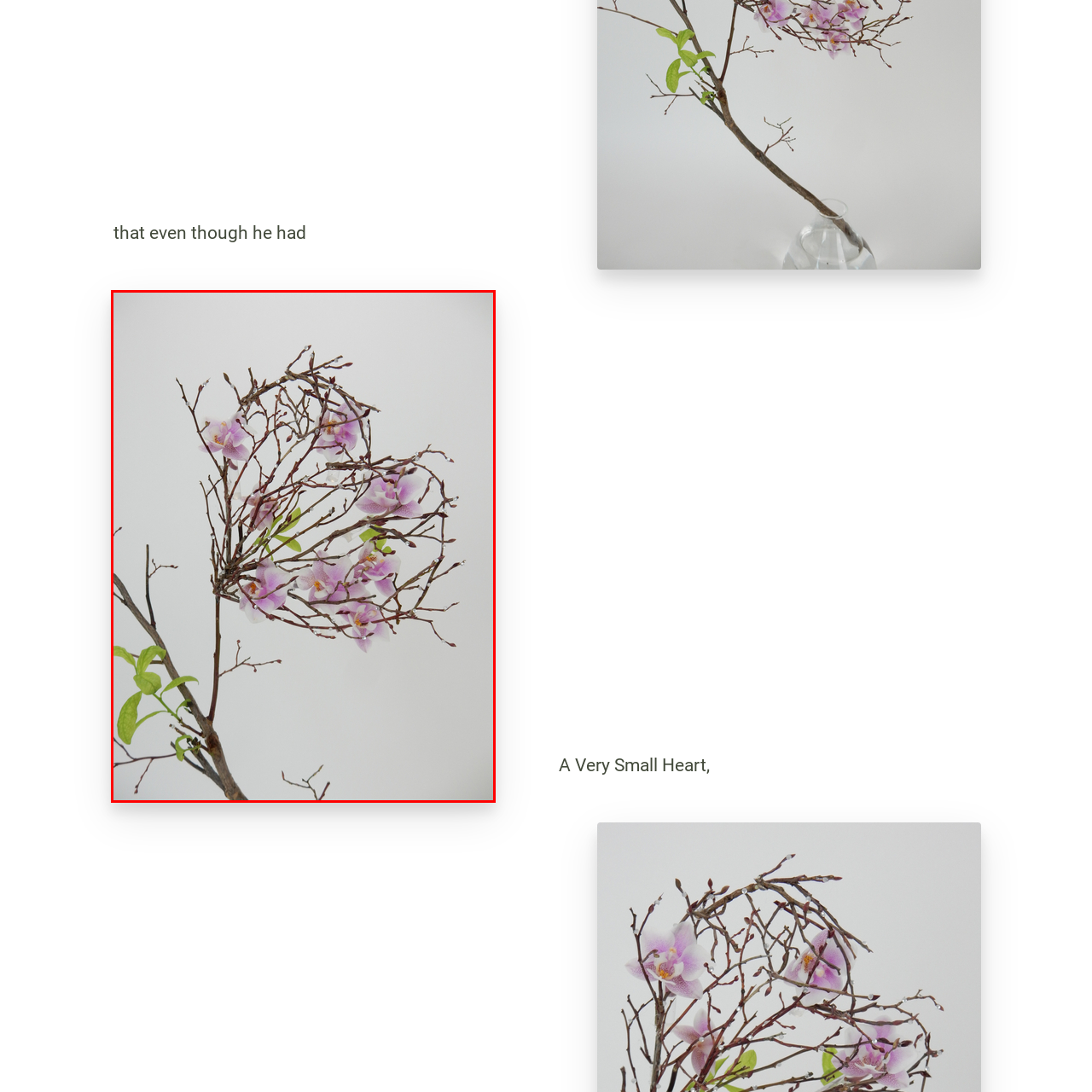What is the background color of the image? Analyze the image within the red bounding box and give a one-word or short-phrase response.

White